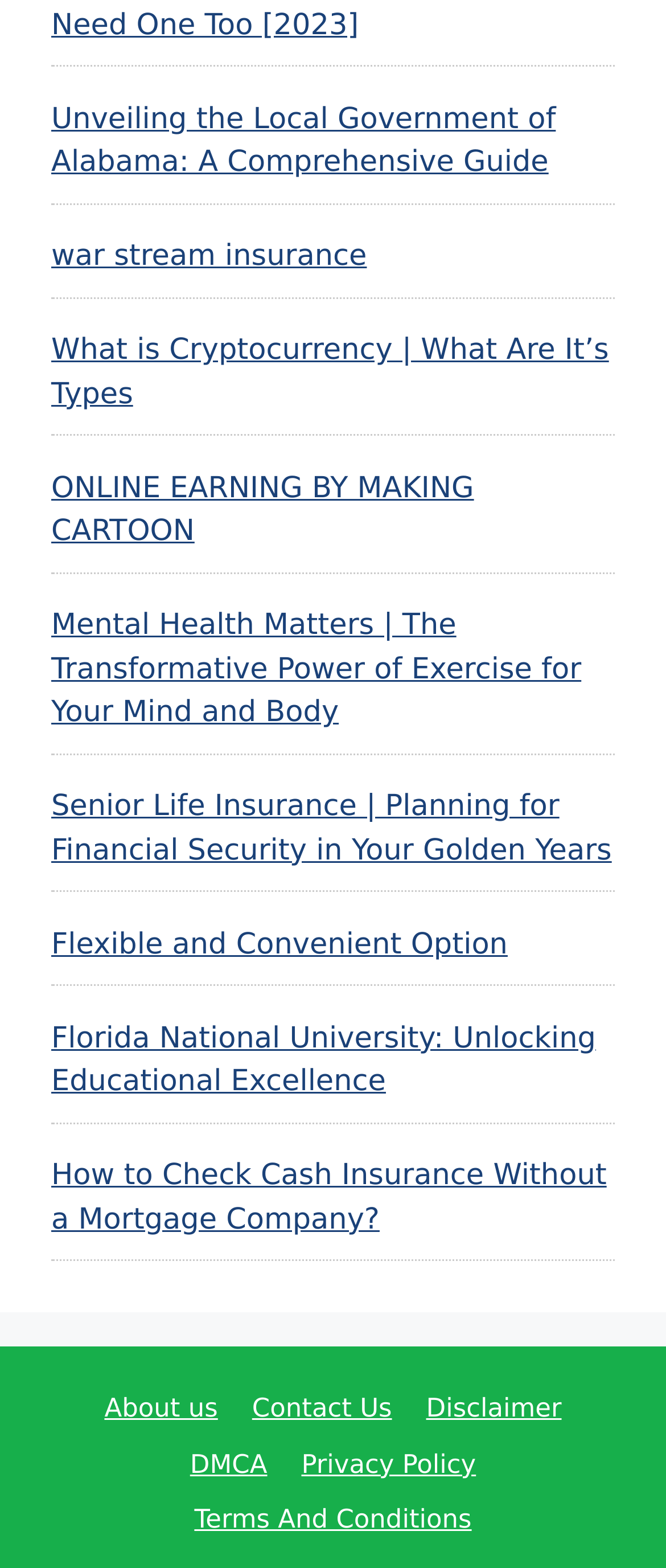Answer the question in a single word or phrase:
What is the last link in the footer section?

Terms And Conditions